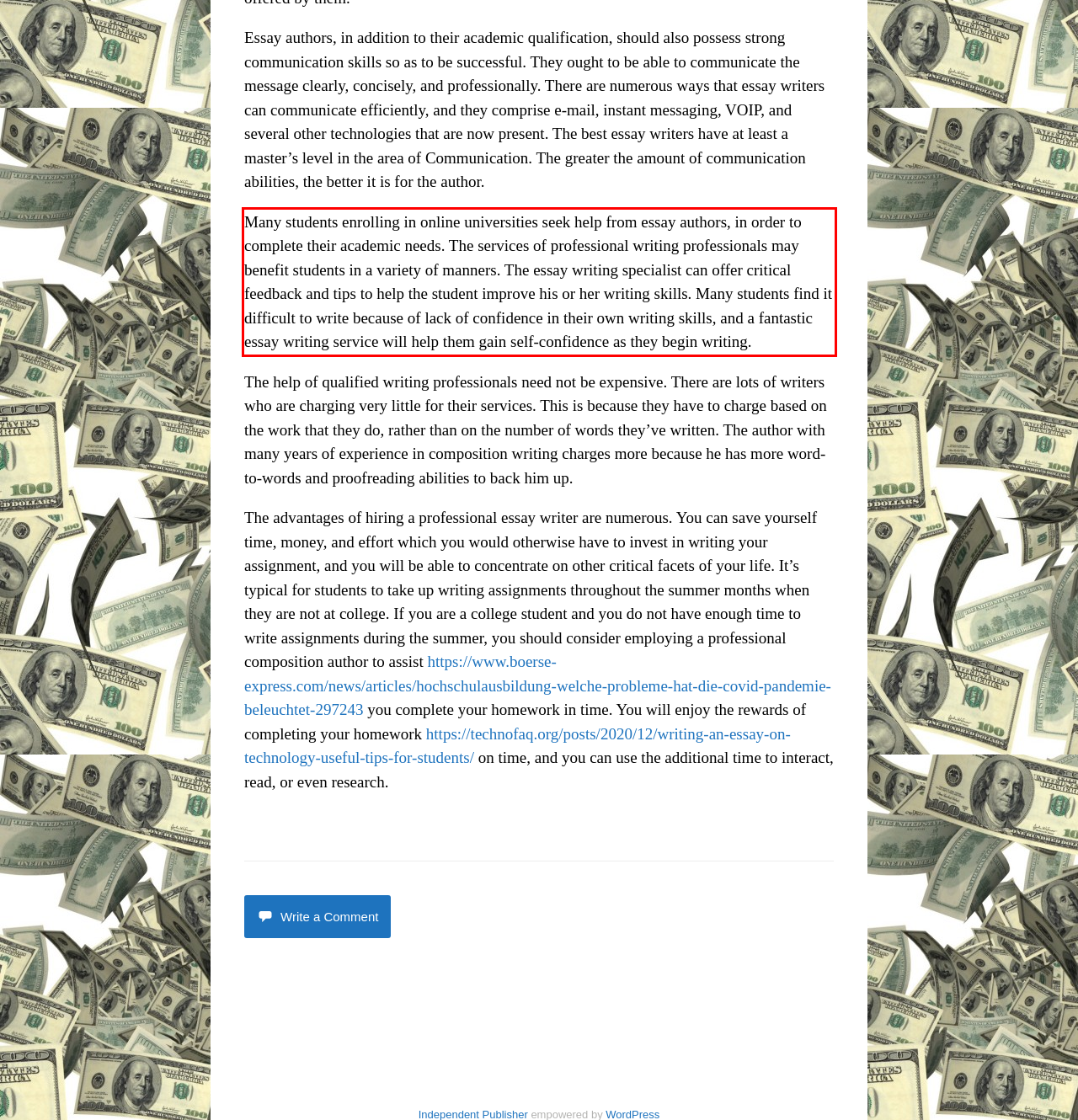You are provided with a screenshot of a webpage featuring a red rectangle bounding box. Extract the text content within this red bounding box using OCR.

Many students enrolling in online universities seek help from essay authors, in order to complete their academic needs. The services of professional writing professionals may benefit students in a variety of manners. The essay writing specialist can offer critical feedback and tips to help the student improve his or her writing skills. Many students find it difficult to write because of lack of confidence in their own writing skills, and a fantastic essay writing service will help them gain self-confidence as they begin writing.